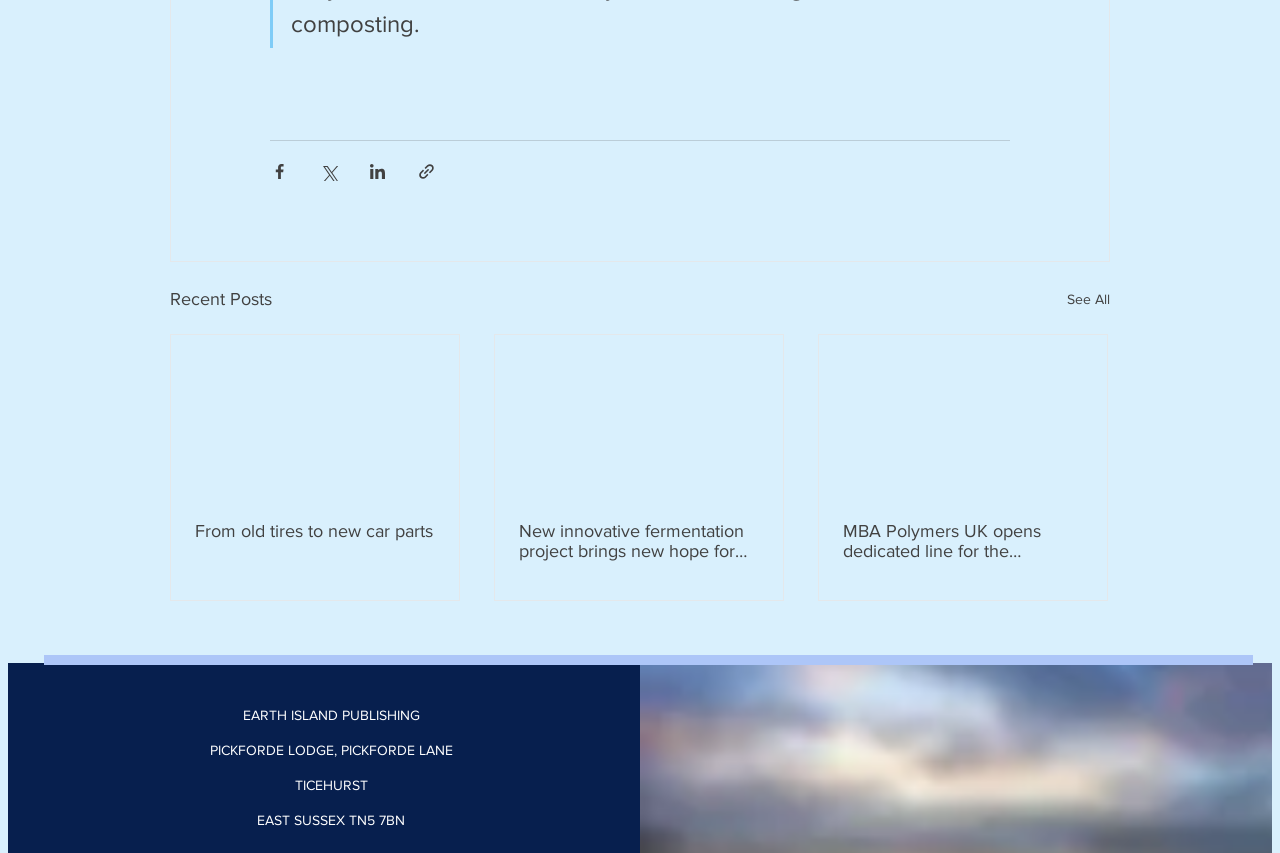Locate the bounding box coordinates of the element you need to click to accomplish the task described by this instruction: "See all posts".

[0.834, 0.334, 0.867, 0.368]